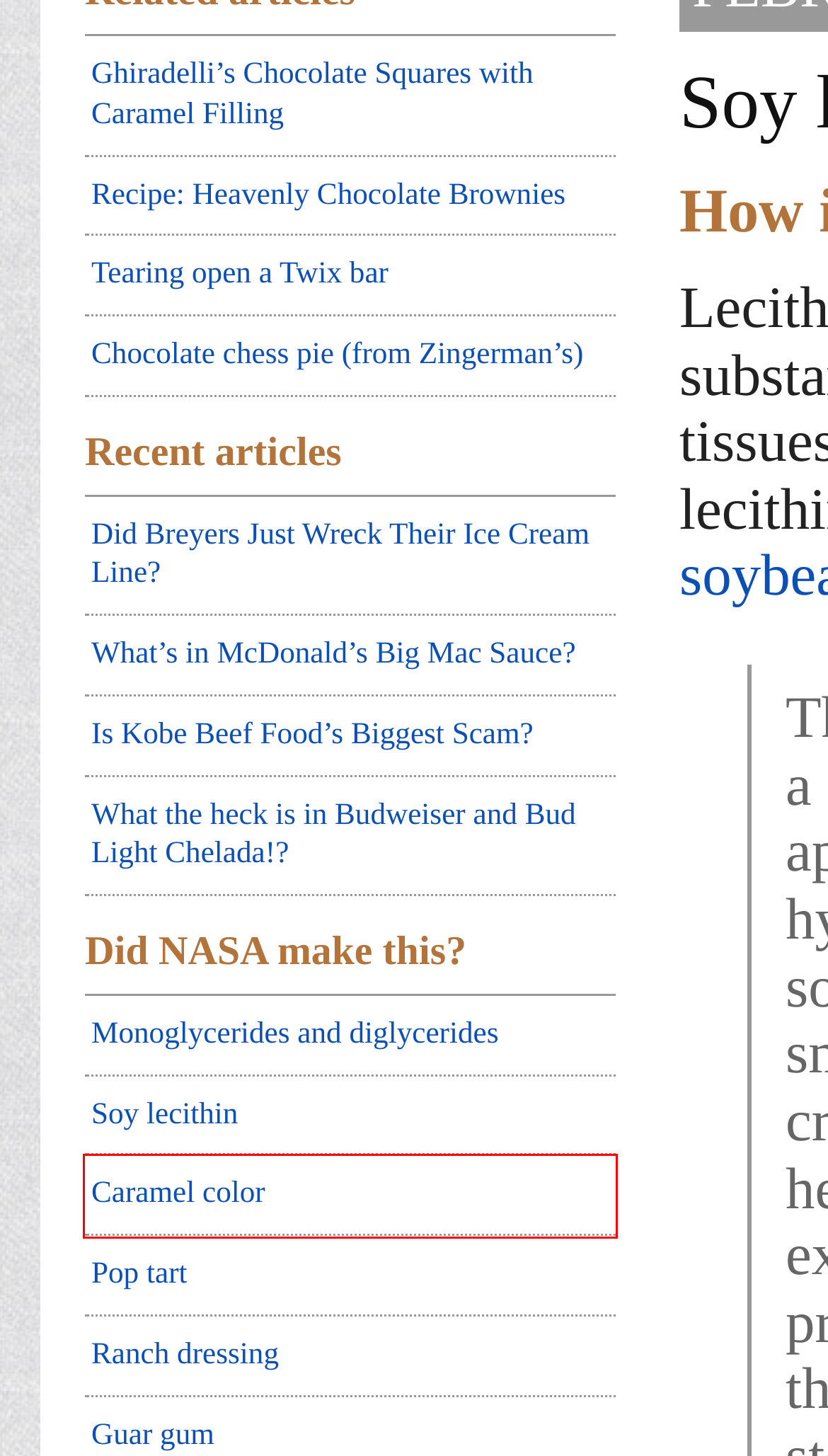Given a screenshot of a webpage with a red bounding box around a UI element, please identify the most appropriate webpage description that matches the new webpage after you click on the element. Here are the candidates:
A. Caramel color: What the heck is it? &196; Eating Real Food
B. Tearing open a Twix bar &196; Eating Real Food
C. What’s in McDonald’s Big Mac Sauce? &196; Eating Real Food
D. Did Breyers Just Wreck Their Ice Cream Line? &196; Eating Real Food
E. What’s in a Pop Tart? &196; Eating Real Food
F. Ghiradelli’s Chocolate Squares with Caramel Filling &196; Eating Real Food
G. Recipe: Heavenly Chocolate Brownies &196; Eating Real Food
H. What’s in Hidden Valley’s ranch dressing? &196; Eating Real Food

A